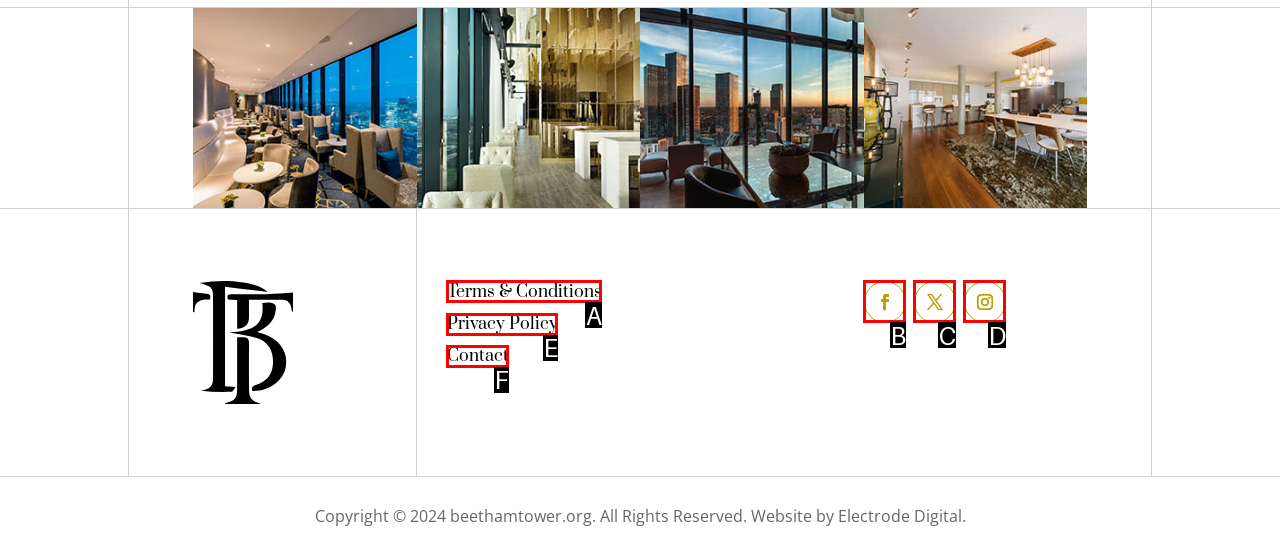Tell me which one HTML element best matches the description: Follow
Answer with the option's letter from the given choices directly.

C